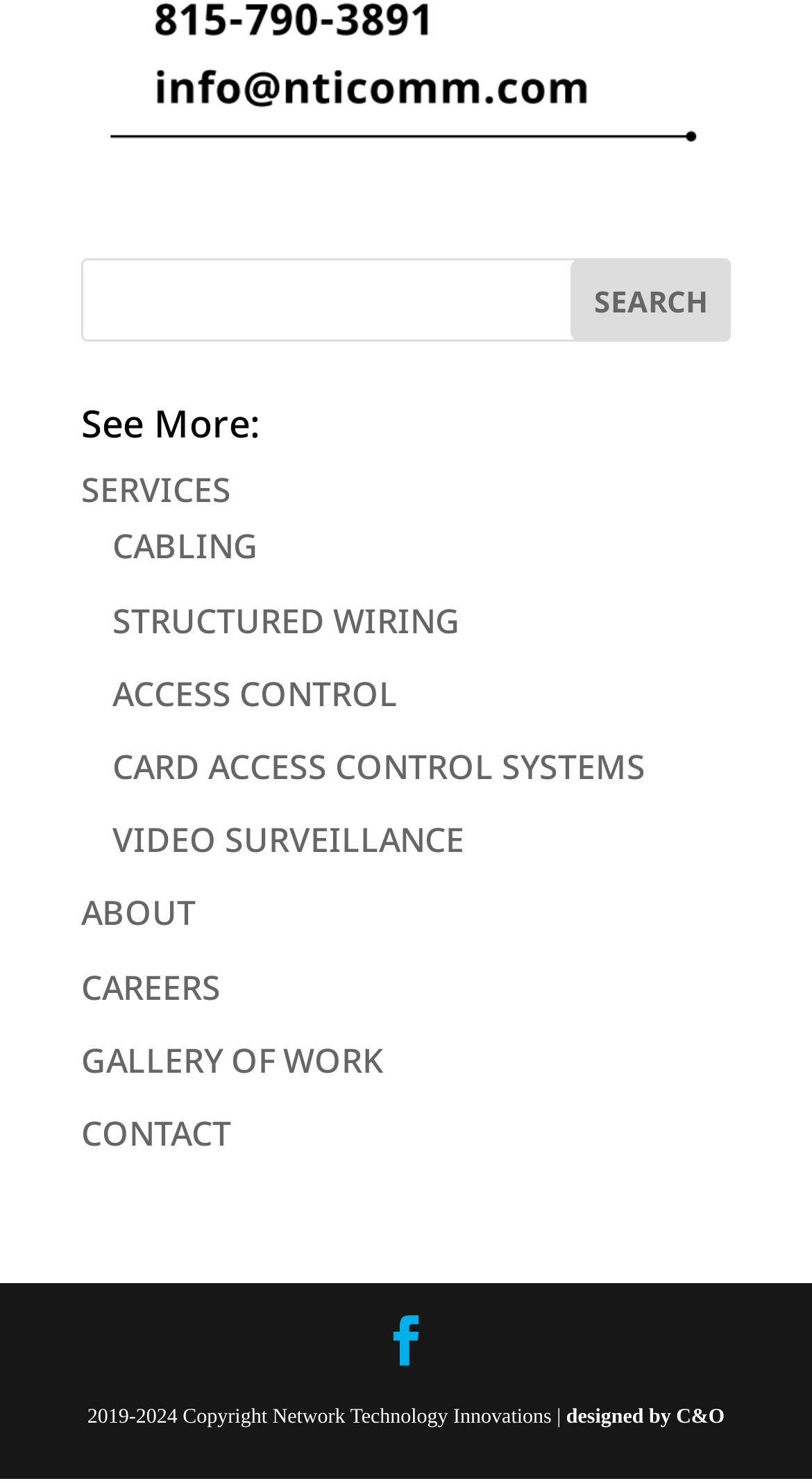Show the bounding box coordinates of the region that should be clicked to follow the instruction: "Search for something."

[0.1, 0.175, 0.9, 0.231]